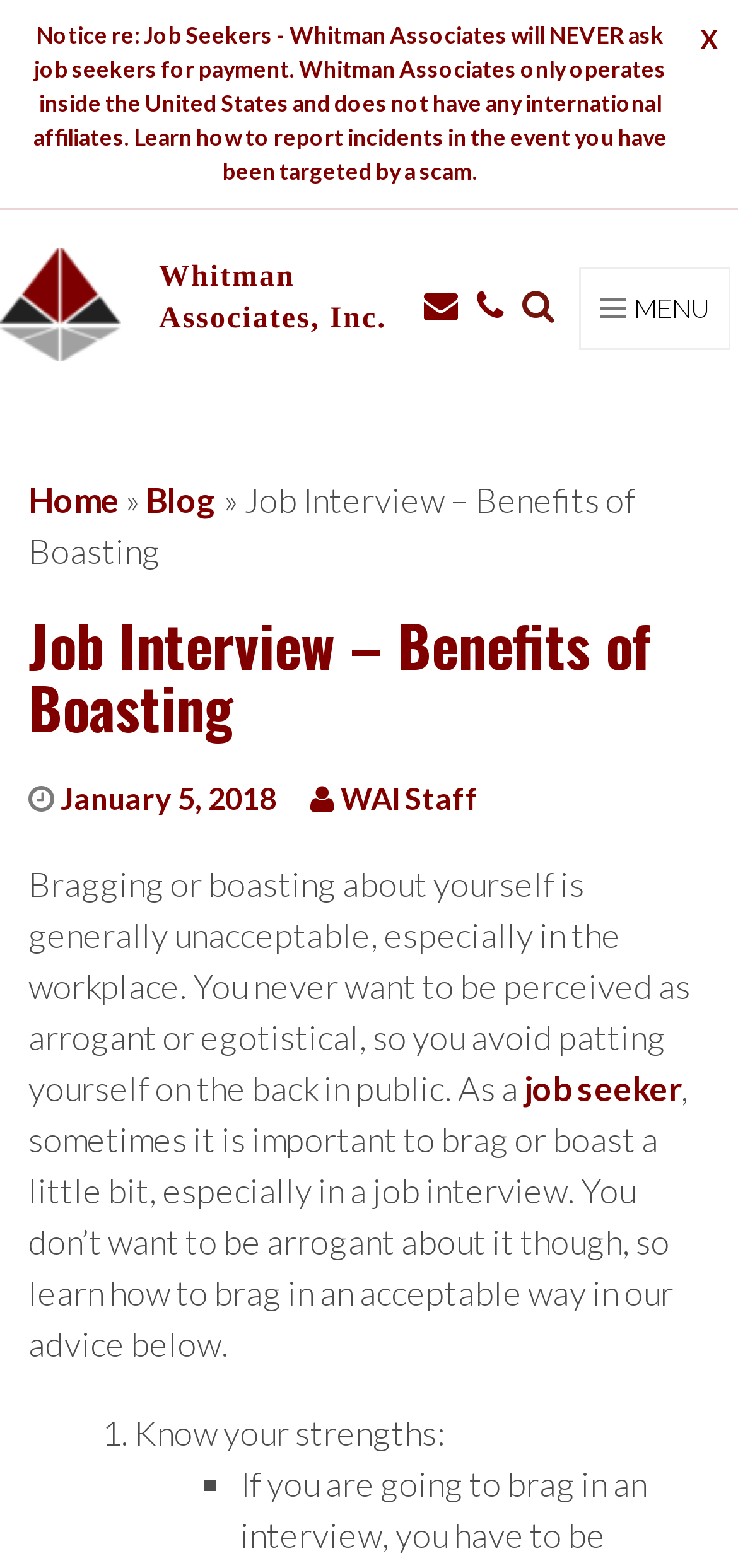Bounding box coordinates are specified in the format (top-left x, top-left y, bottom-right x, bottom-right y). All values are floating point numbers bounded between 0 and 1. Please provide the bounding box coordinate of the region this sentence describes: job seeker

[0.71, 0.681, 0.923, 0.708]